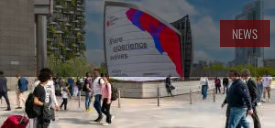Describe in detail everything you see in the image.

The image captures a vibrant scene from a public space bustling with visitors. In the foreground, a diverse crowd of people walks along an open area, creating a lively atmosphere that reflects a sense of community and engagement. Prominently featured in the background is an eye-catching architectural installation displaying a large billboard with colorful graphics. The billboard contains text that seems to announce significant news or a coming event, suggesting a focus on cultural or societal themes.

The setting appears to be a modern urban environment, showcasing contemporary architecture on the left, while greenery is evident in the right part of the background, adding a touch of nature to the urban landscape. The image likely signifies the ongoing cultural activities and events that are characteristic of major cities, inviting people to take part in the vibrant tapestry of urban life. The word "NEWS" stands out prominently in the upper right corner, hinting at the latest developments or announcements related to the event showcased or the location itself.